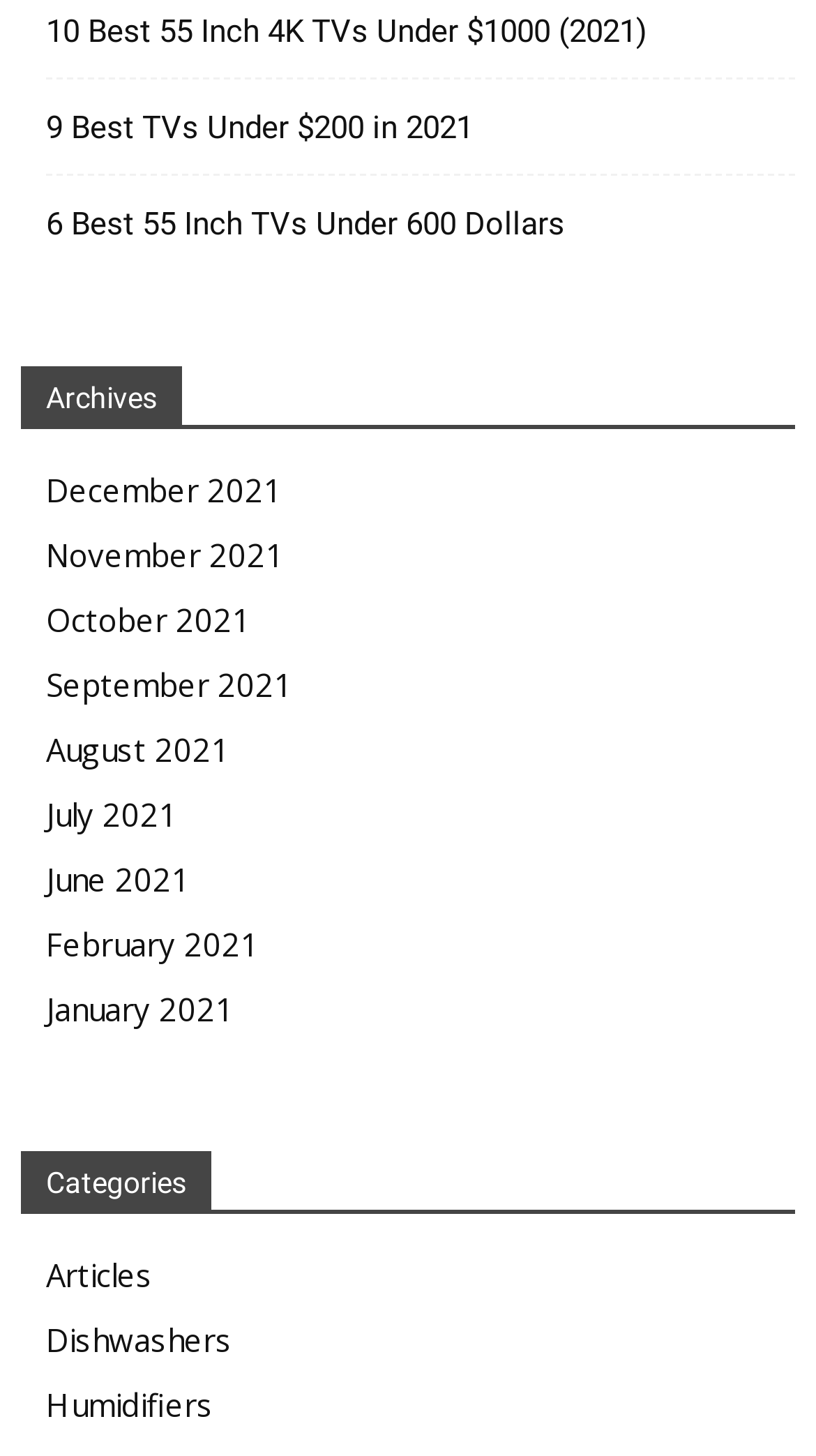How many links are there on this webpage?
Please provide a detailed and thorough answer to the question.

I counted the number of links on the webpage, which include the links in the archives section, categories section, and the top links, and there are 14 links in total.